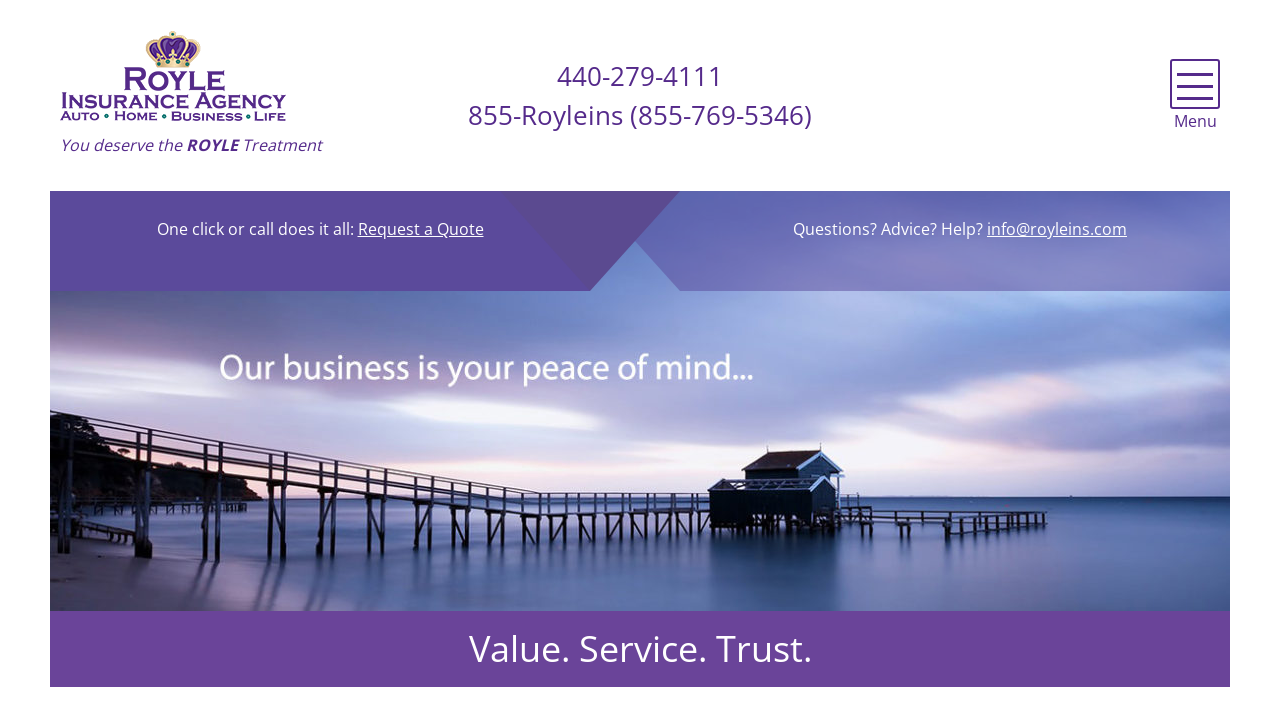Locate the bounding box of the user interface element based on this description: "855-Royleins (855-769-5346)".

[0.323, 0.133, 0.677, 0.187]